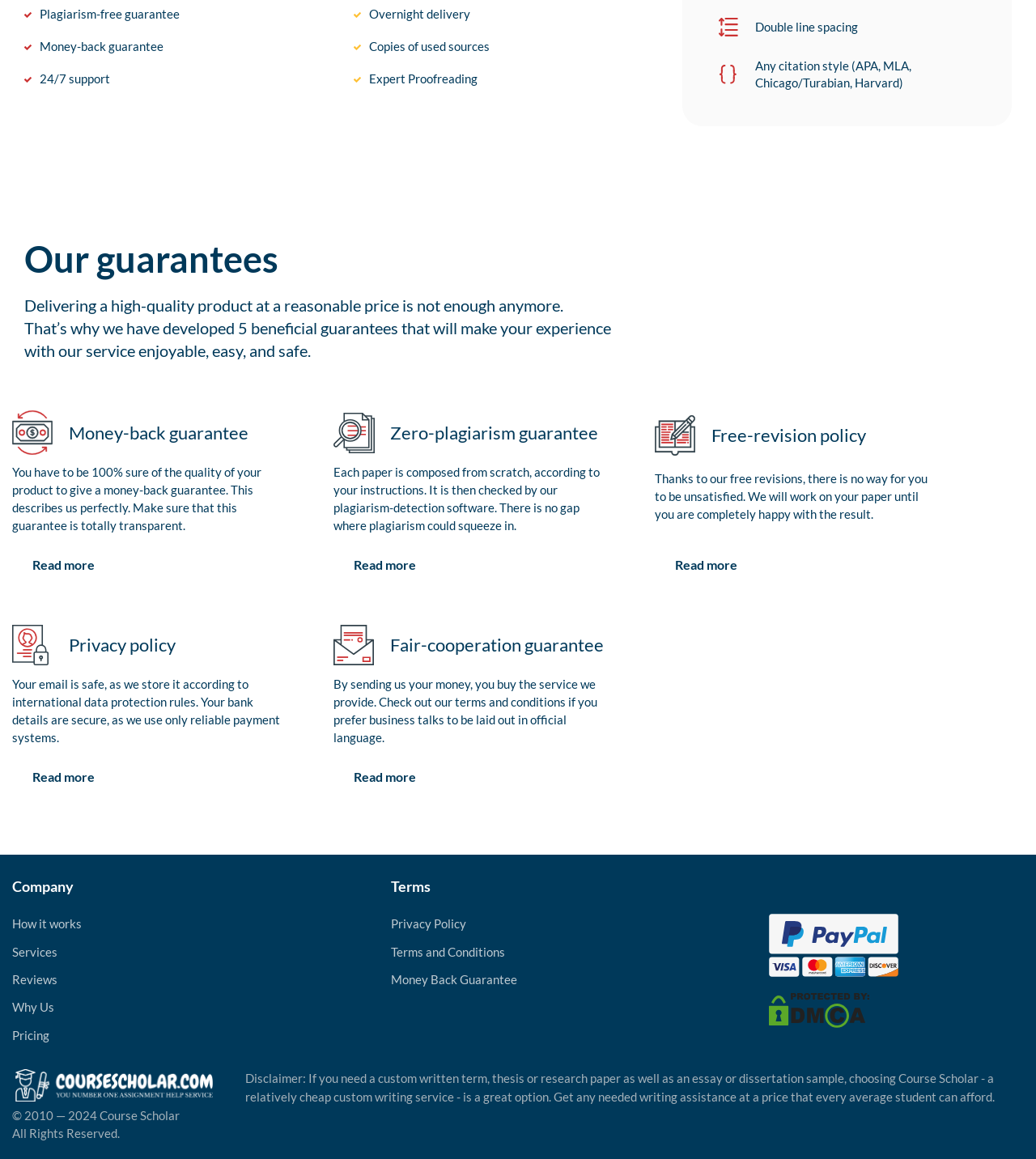Could you specify the bounding box coordinates for the clickable section to complete the following instruction: "View 'Privacy Policy'"?

[0.377, 0.791, 0.45, 0.803]